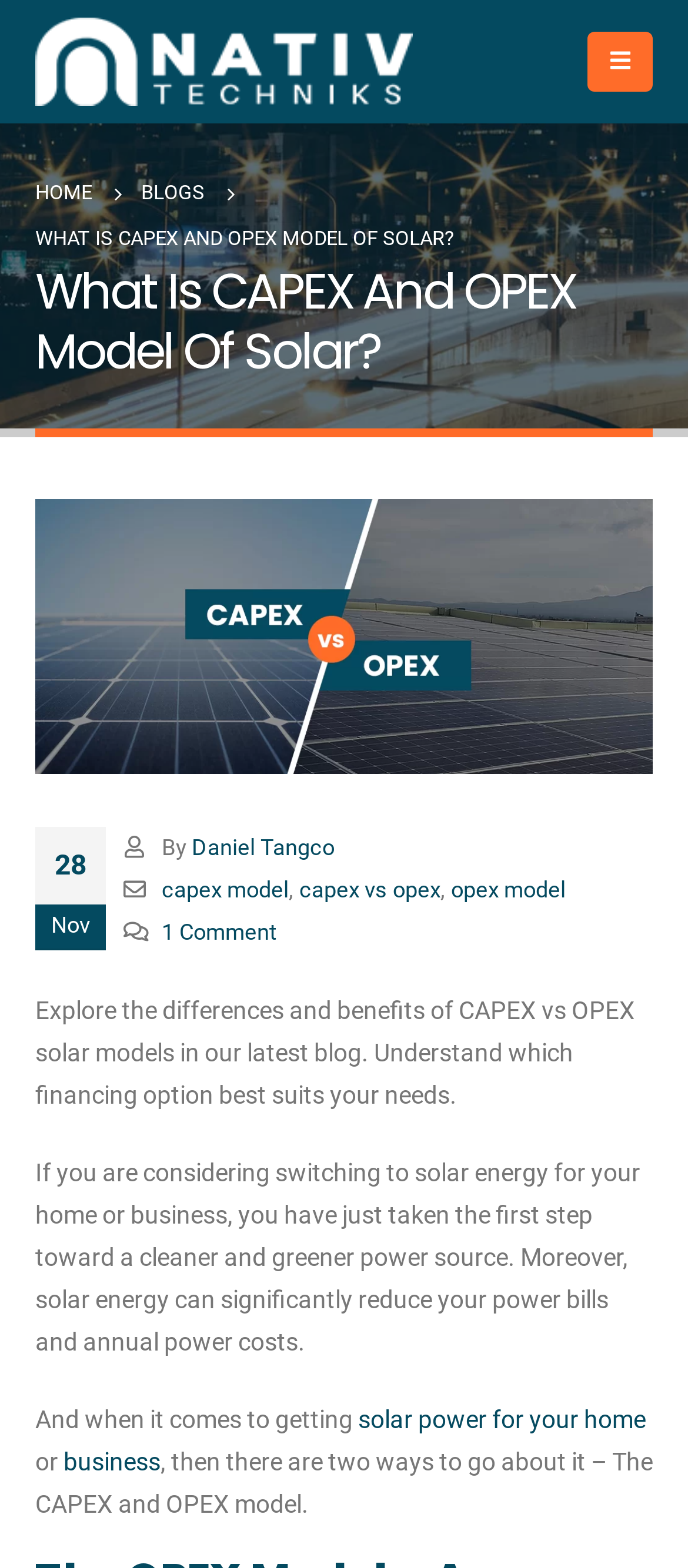Could you determine the bounding box coordinates of the clickable element to complete the instruction: "Go to the HOME page"? Provide the coordinates as four float numbers between 0 and 1, i.e., [left, top, right, bottom].

[0.051, 0.109, 0.133, 0.138]